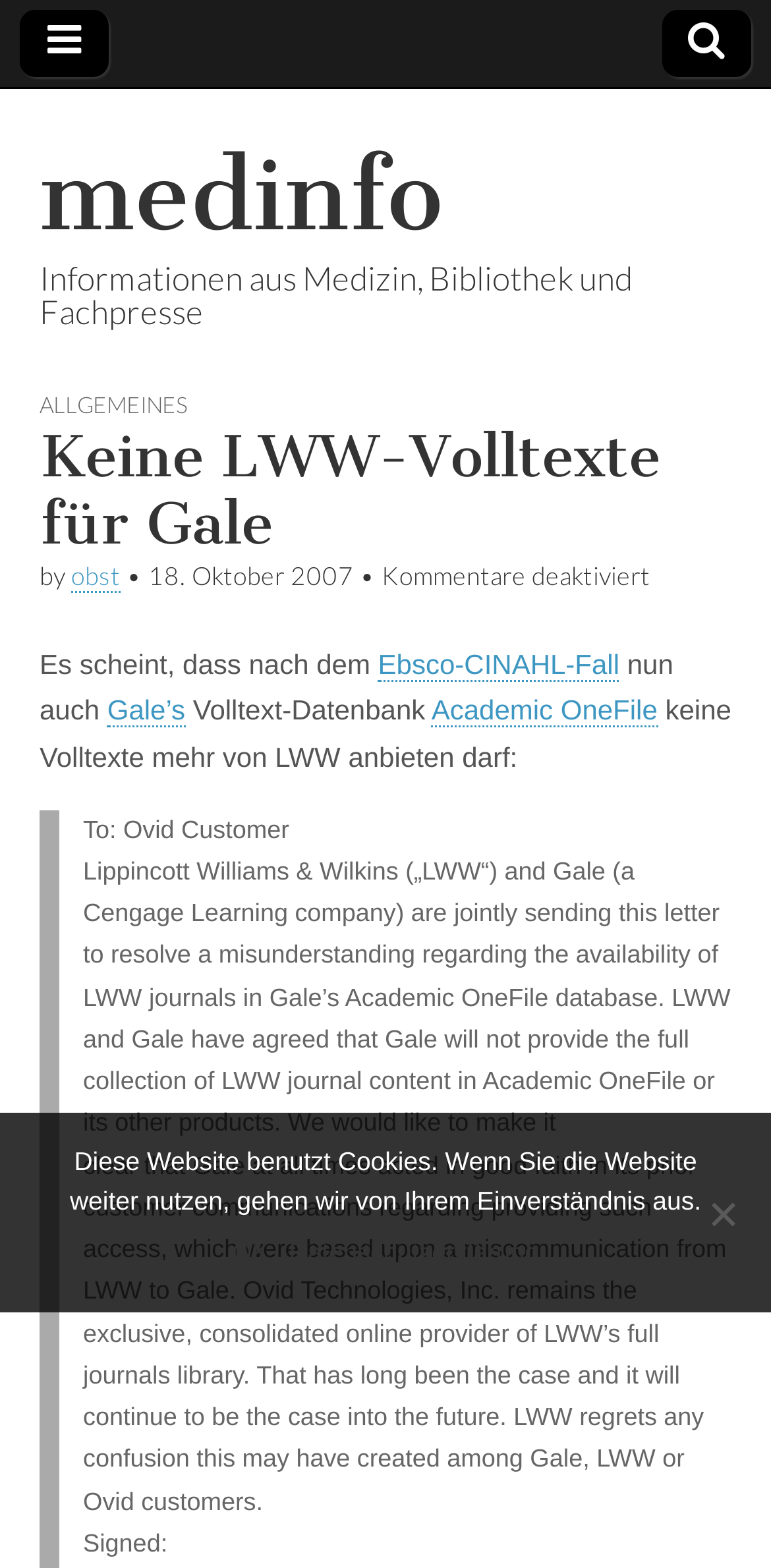Provide a single word or phrase answer to the question: 
What is the date mentioned in the text?

18. Oktober 2007